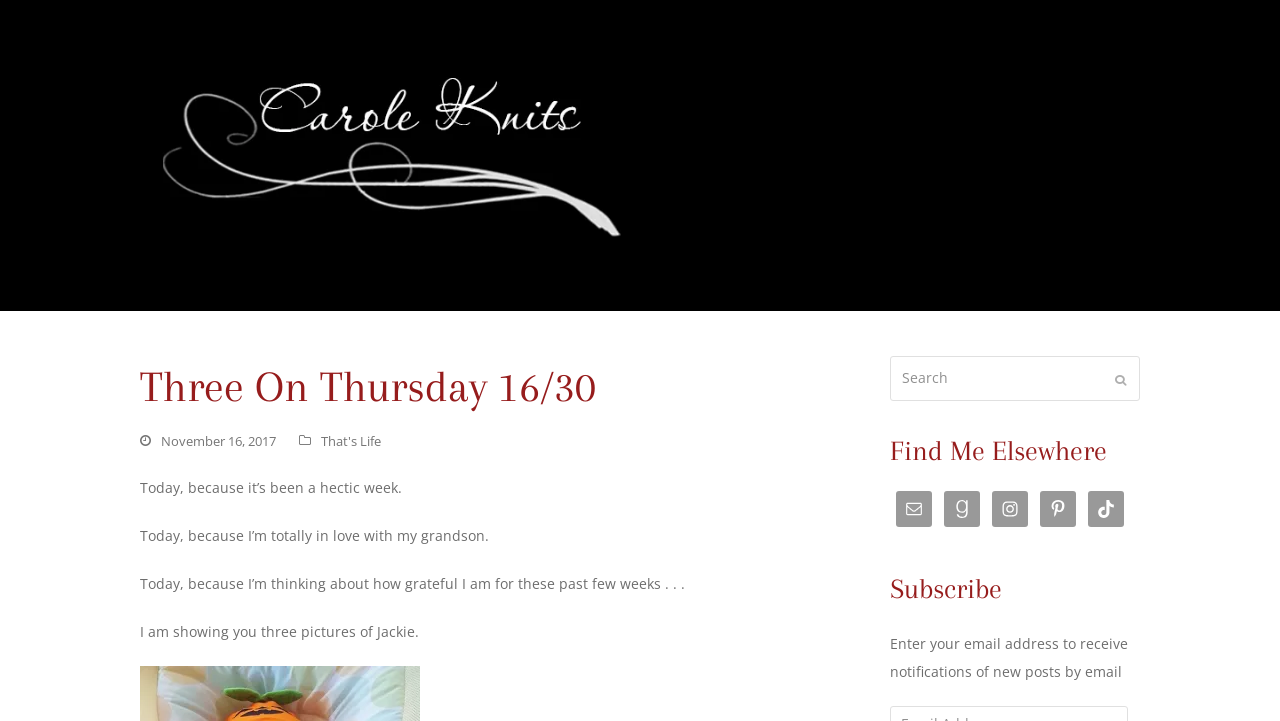Answer the question below in one word or phrase:
What social media platforms can you find the blogger on?

Email, Goodreads, Instagram, Pinterest, TikTok